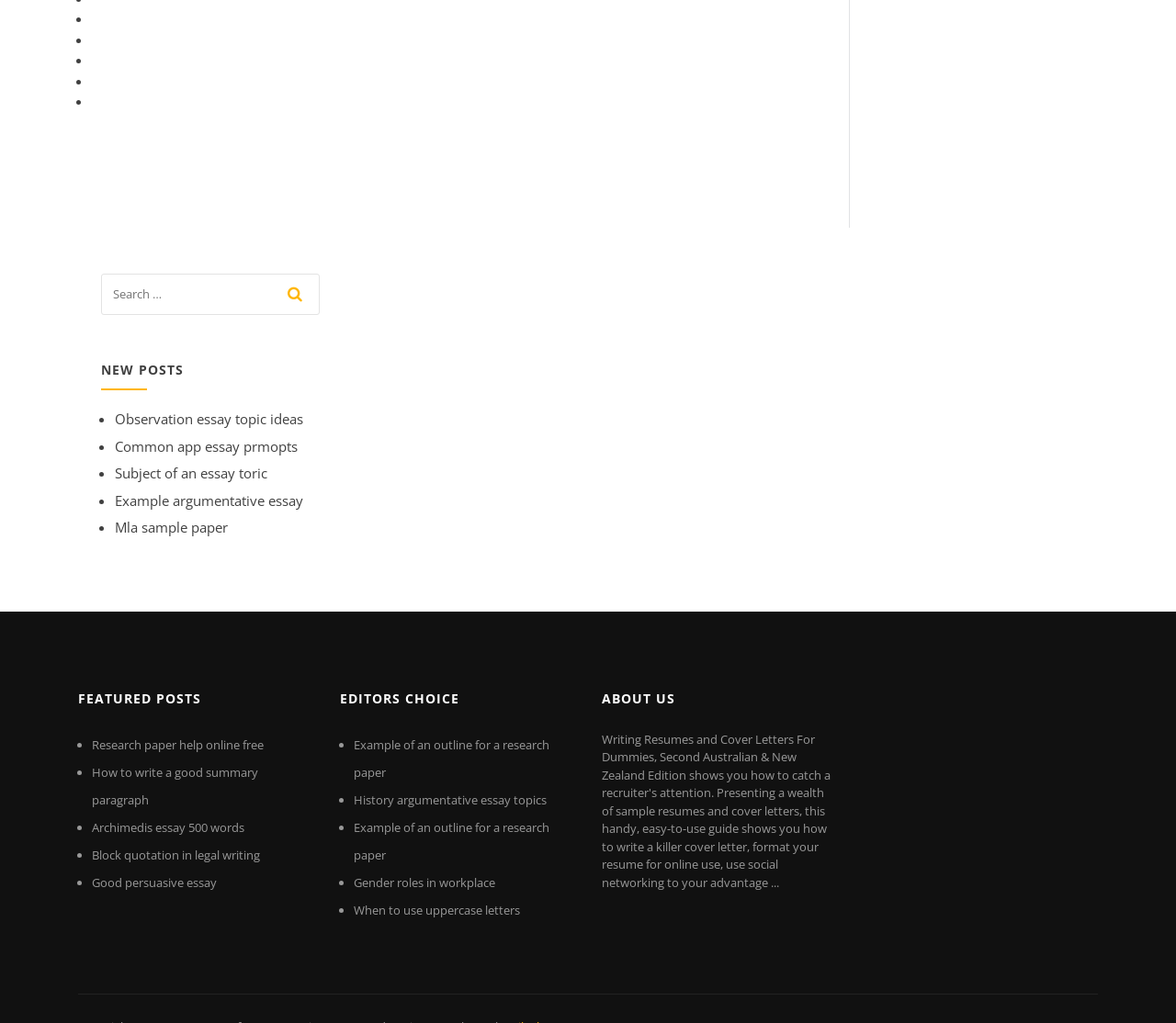Find the bounding box coordinates of the element you need to click on to perform this action: 'Learn about the website'. The coordinates should be represented by four float values between 0 and 1, in the format [left, top, right, bottom].

[0.512, 0.665, 0.711, 0.701]